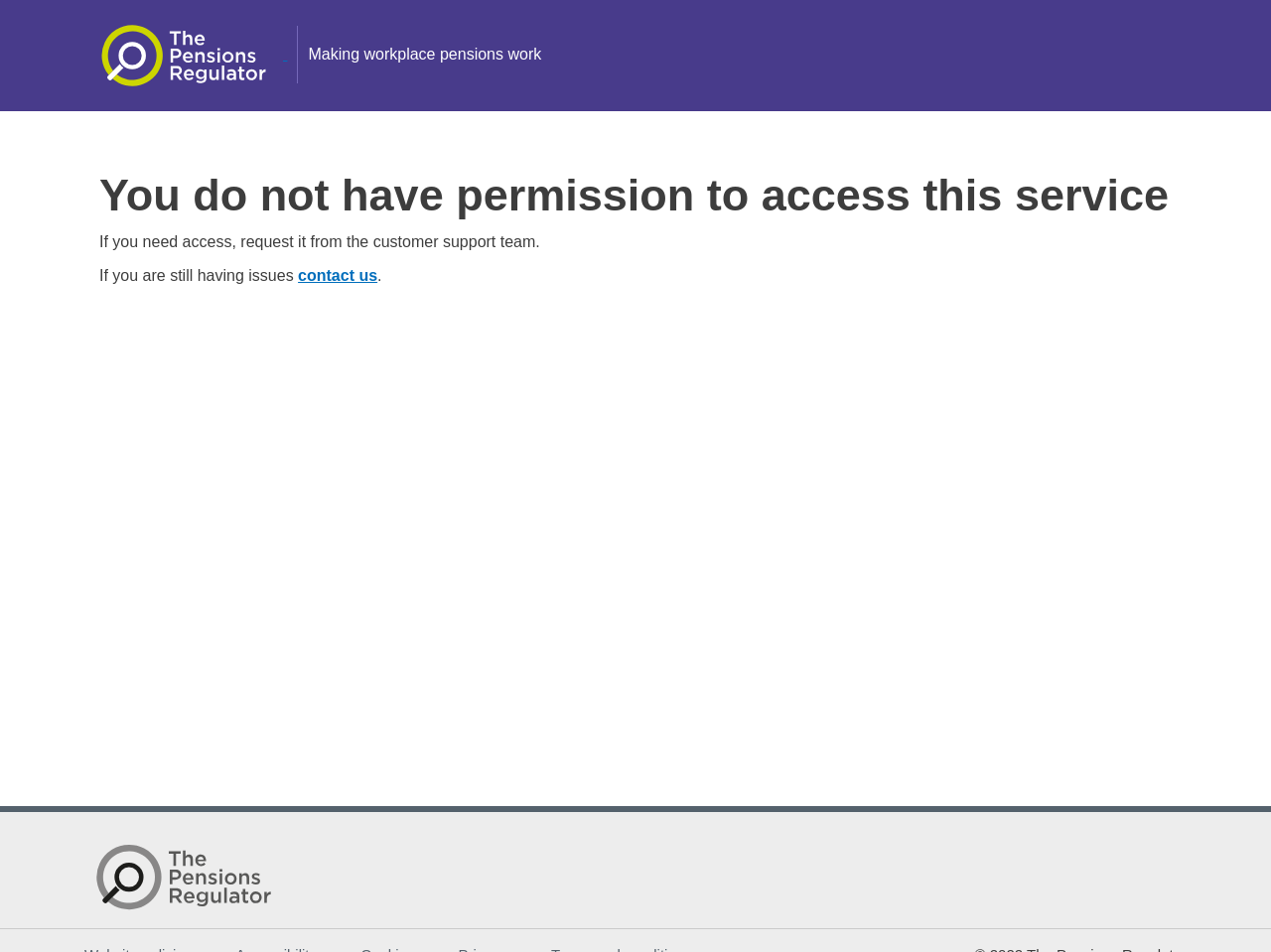Please determine the main heading text of this webpage.

You do not have permission to access this service